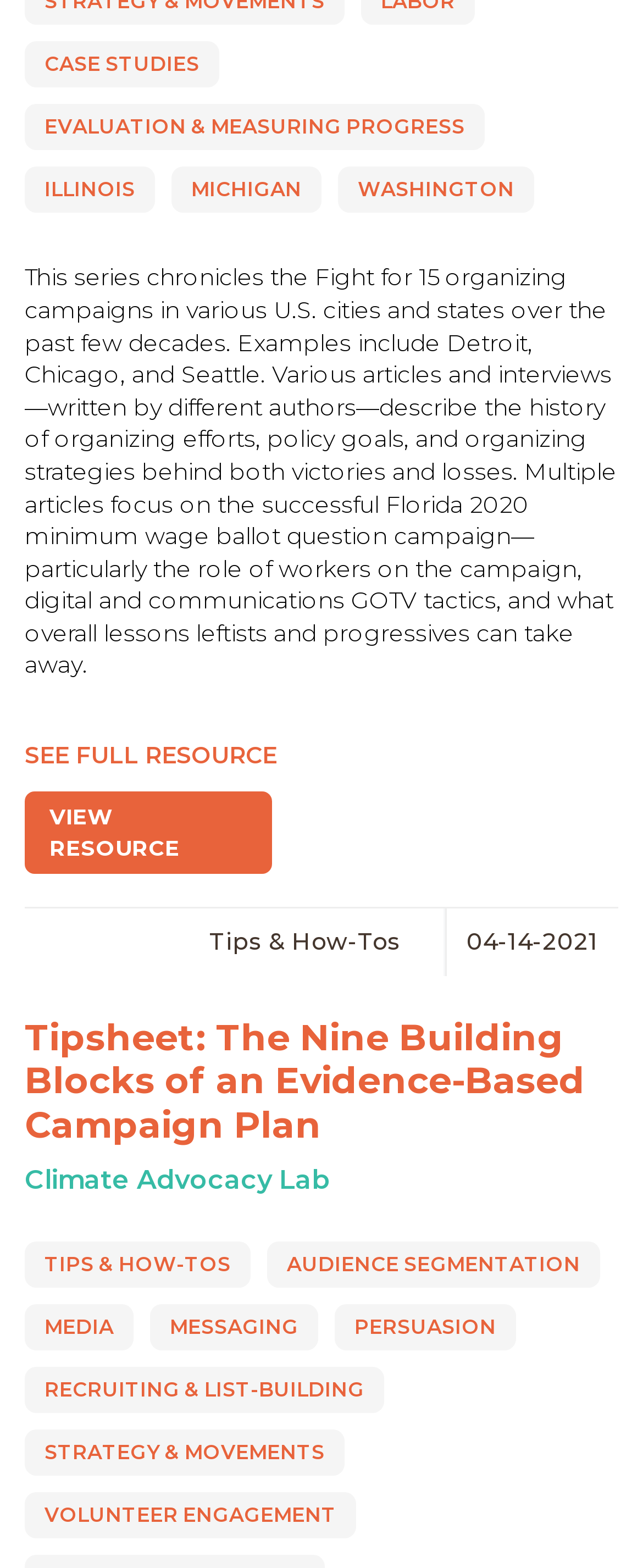Find the bounding box coordinates of the element's region that should be clicked in order to follow the given instruction: "Find the address". The coordinates should consist of four float numbers between 0 and 1, i.e., [left, top, right, bottom].

None